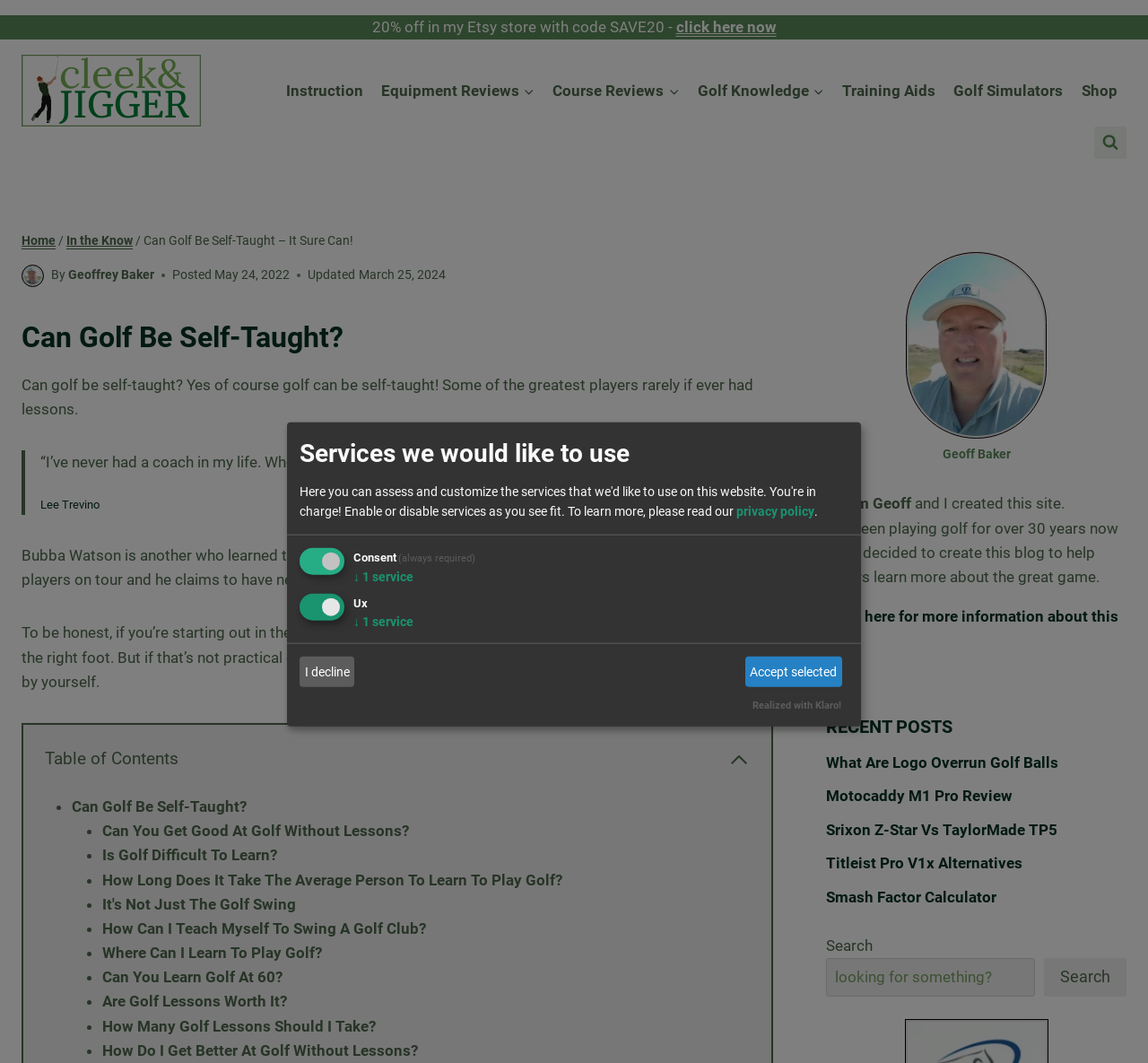Respond concisely with one word or phrase to the following query:
What is the purpose of the 'Primary Navigation' section?

To navigate the website